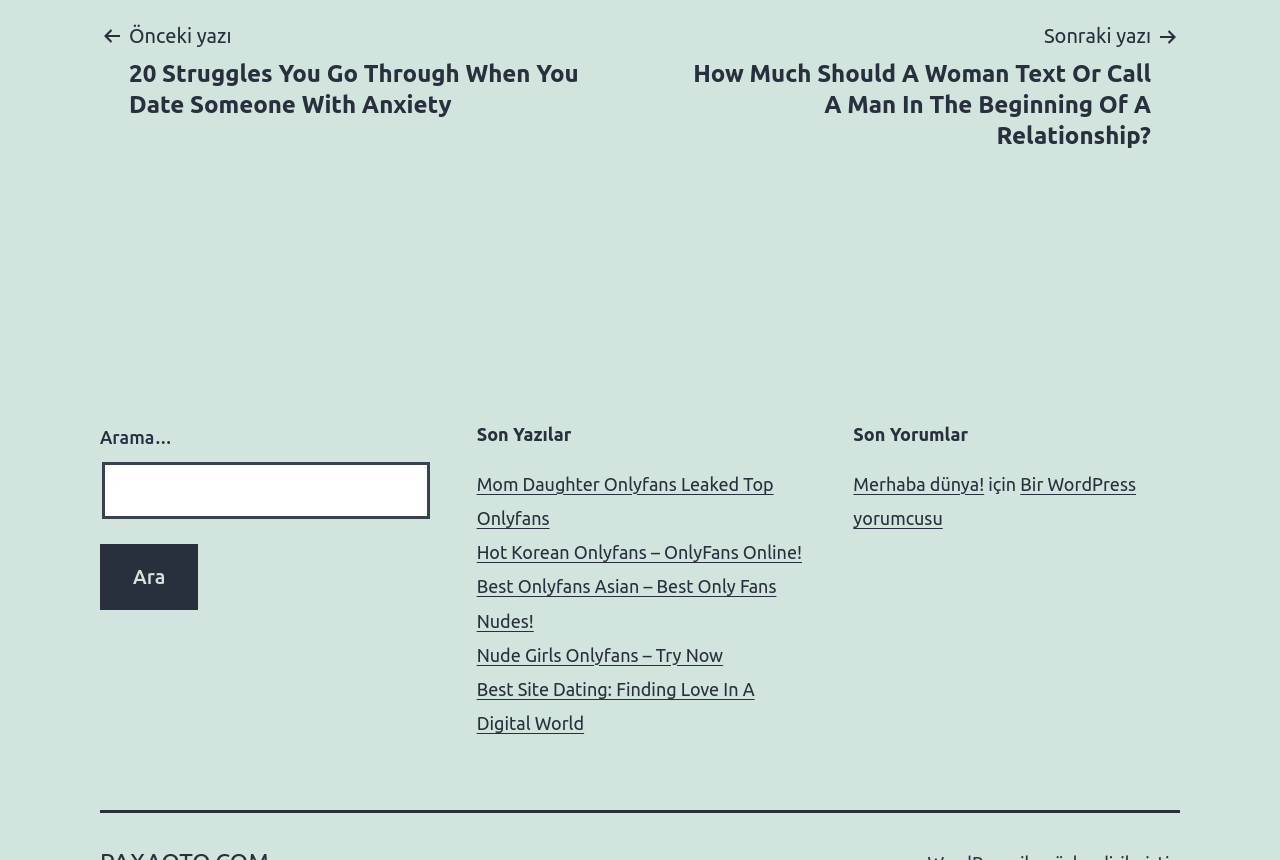Locate the bounding box of the UI element described in the following text: "Bir WordPress yorumcusu".

[0.667, 0.551, 0.888, 0.614]